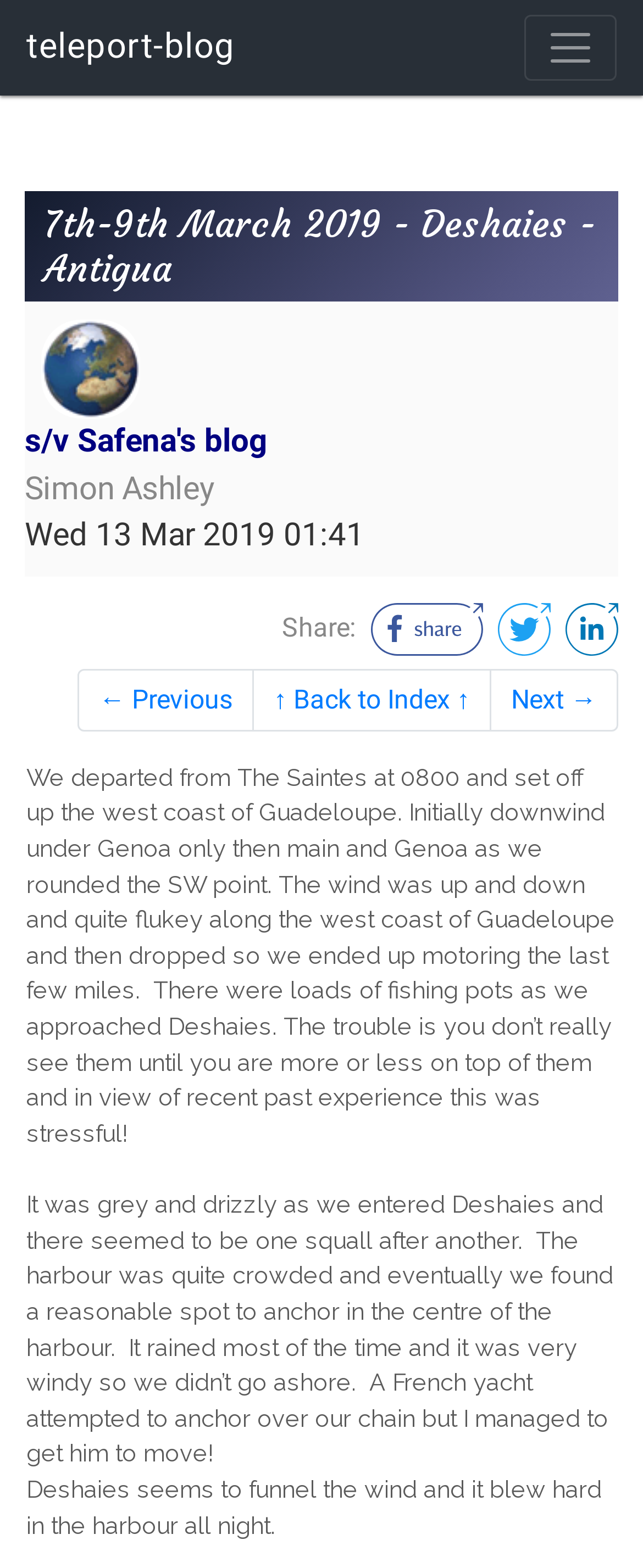Using the information from the screenshot, answer the following question thoroughly:
How many navigation links are available?

The navigation links can be found at the bottom of the page. There are three link elements located at [0.121, 0.426, 0.395, 0.466], [0.392, 0.426, 0.764, 0.466], and [0.762, 0.426, 0.962, 0.466] respectively, which represent the '← Previous', '↑ Back to Index ↑', and 'Next →' navigation options.